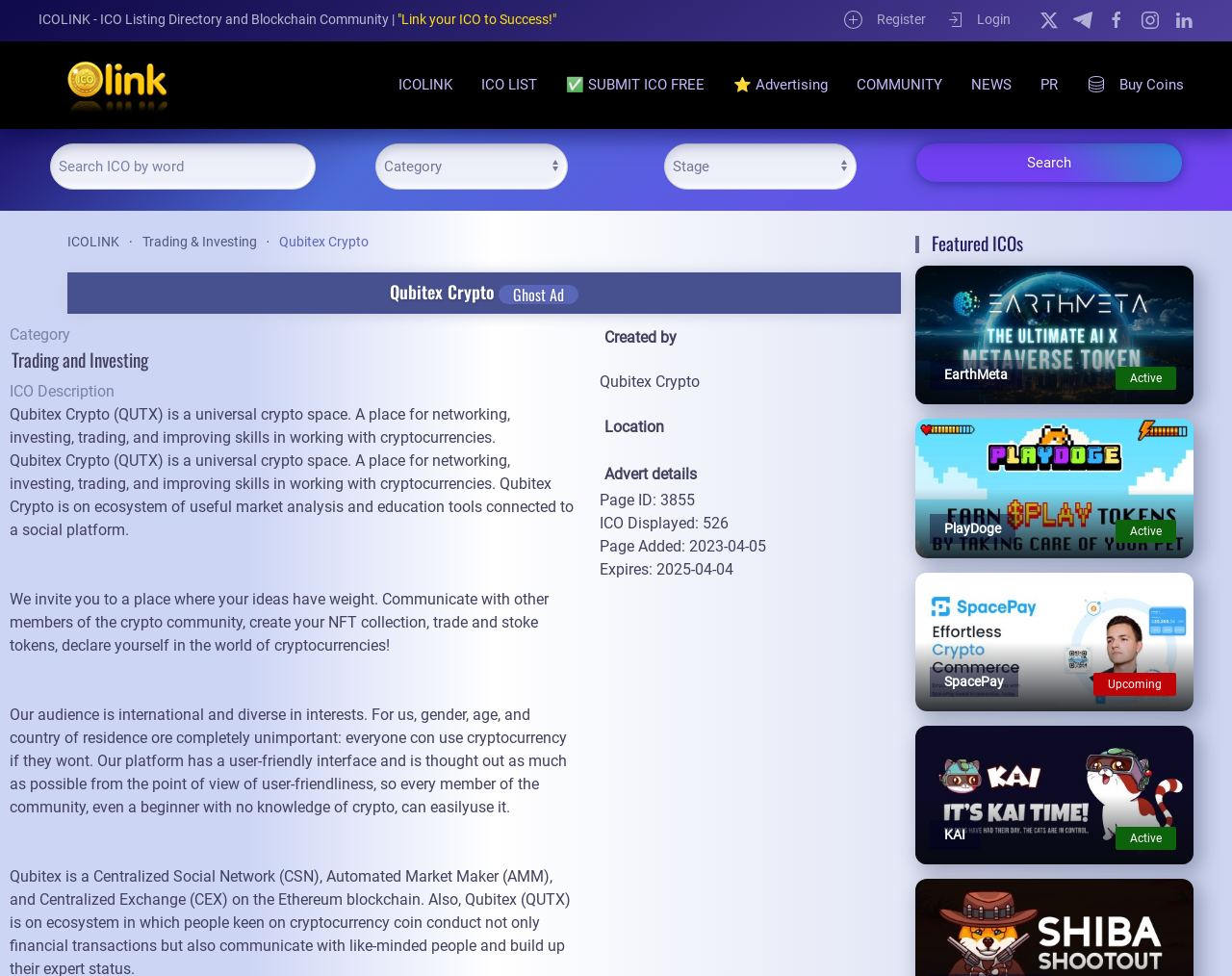What is the name of the ICO listing directory?
Please provide a single word or phrase as your answer based on the image.

ICOLINK